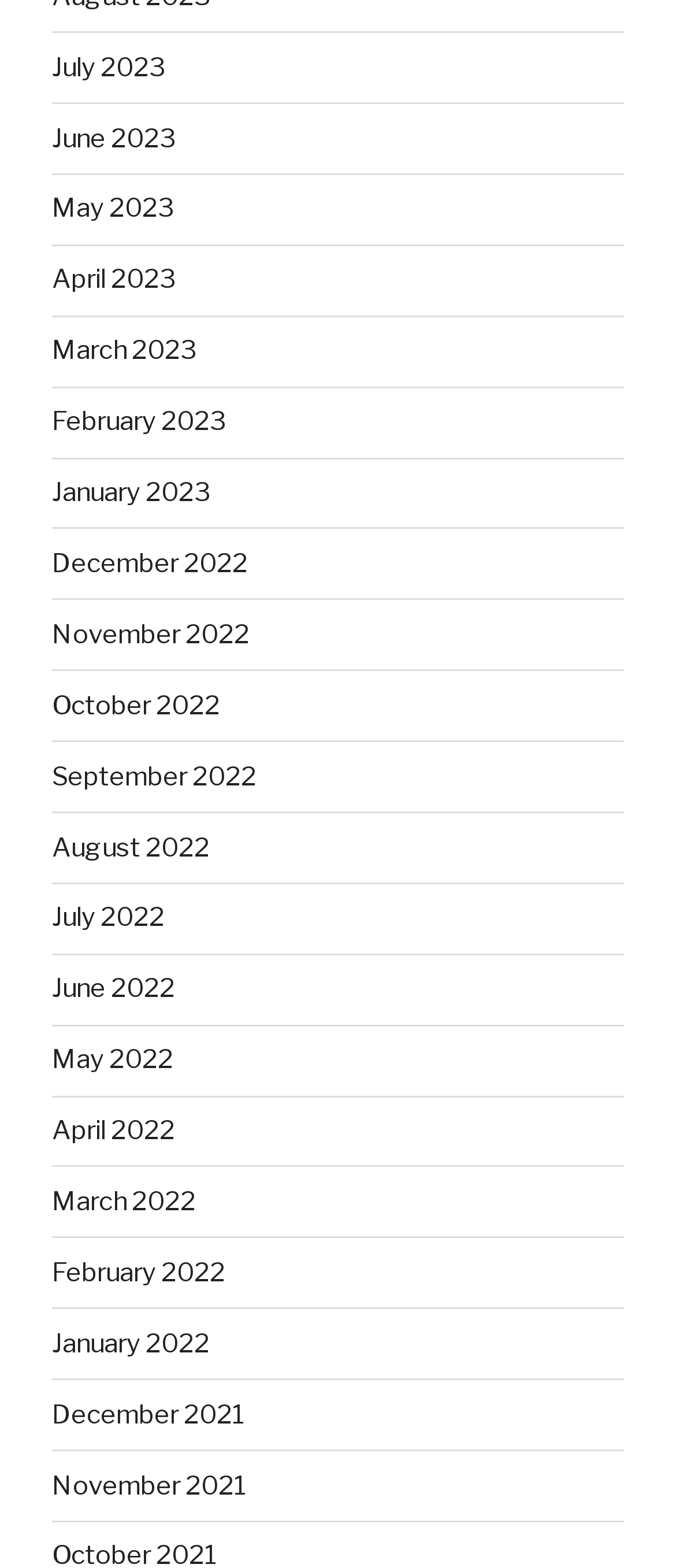Identify the bounding box coordinates of the region that needs to be clicked to carry out this instruction: "browse December 2021". Provide these coordinates as four float numbers ranging from 0 to 1, i.e., [left, top, right, bottom].

[0.077, 0.892, 0.364, 0.912]